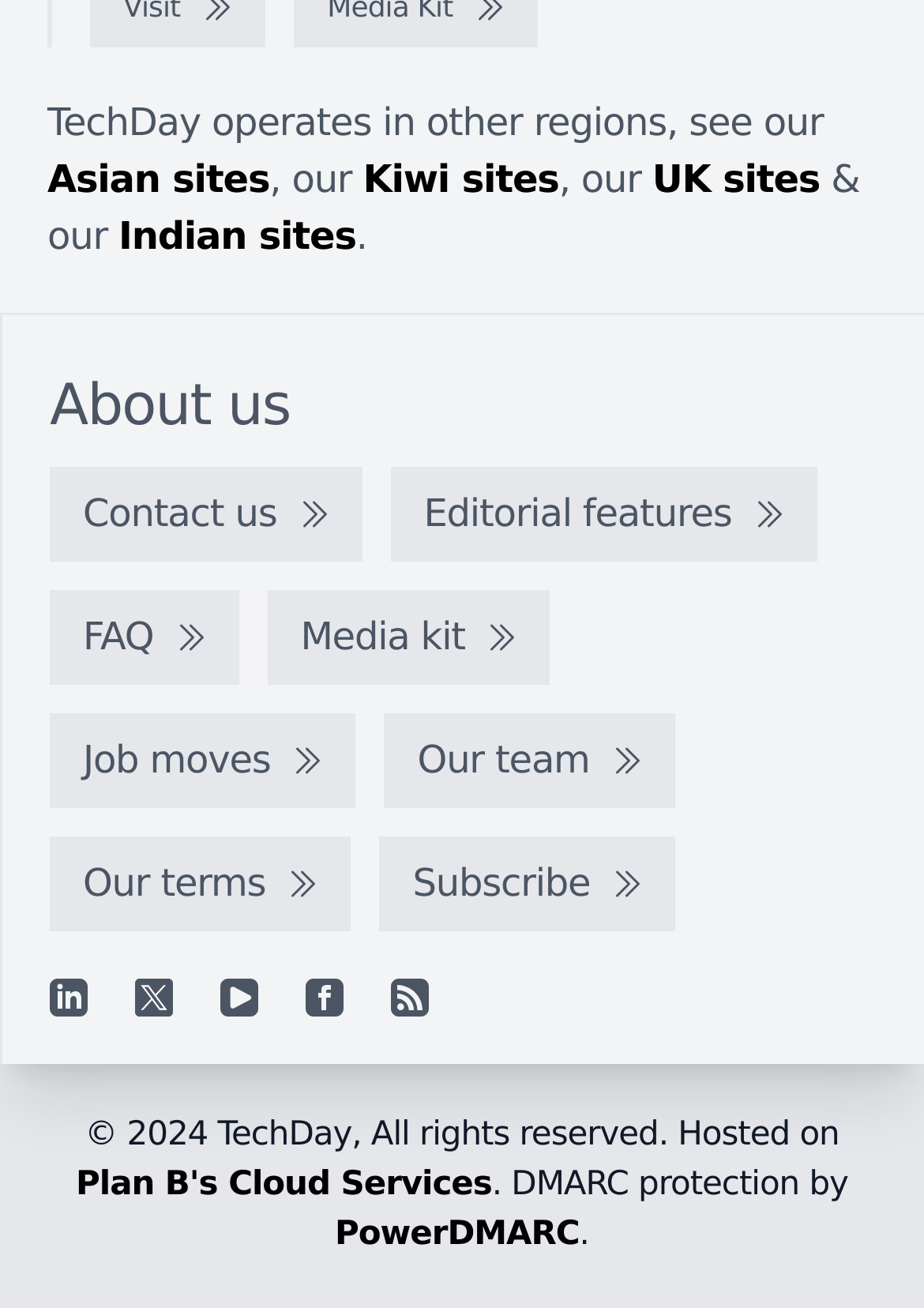Identify the bounding box coordinates of the region I need to click to complete this instruction: "Search".

None